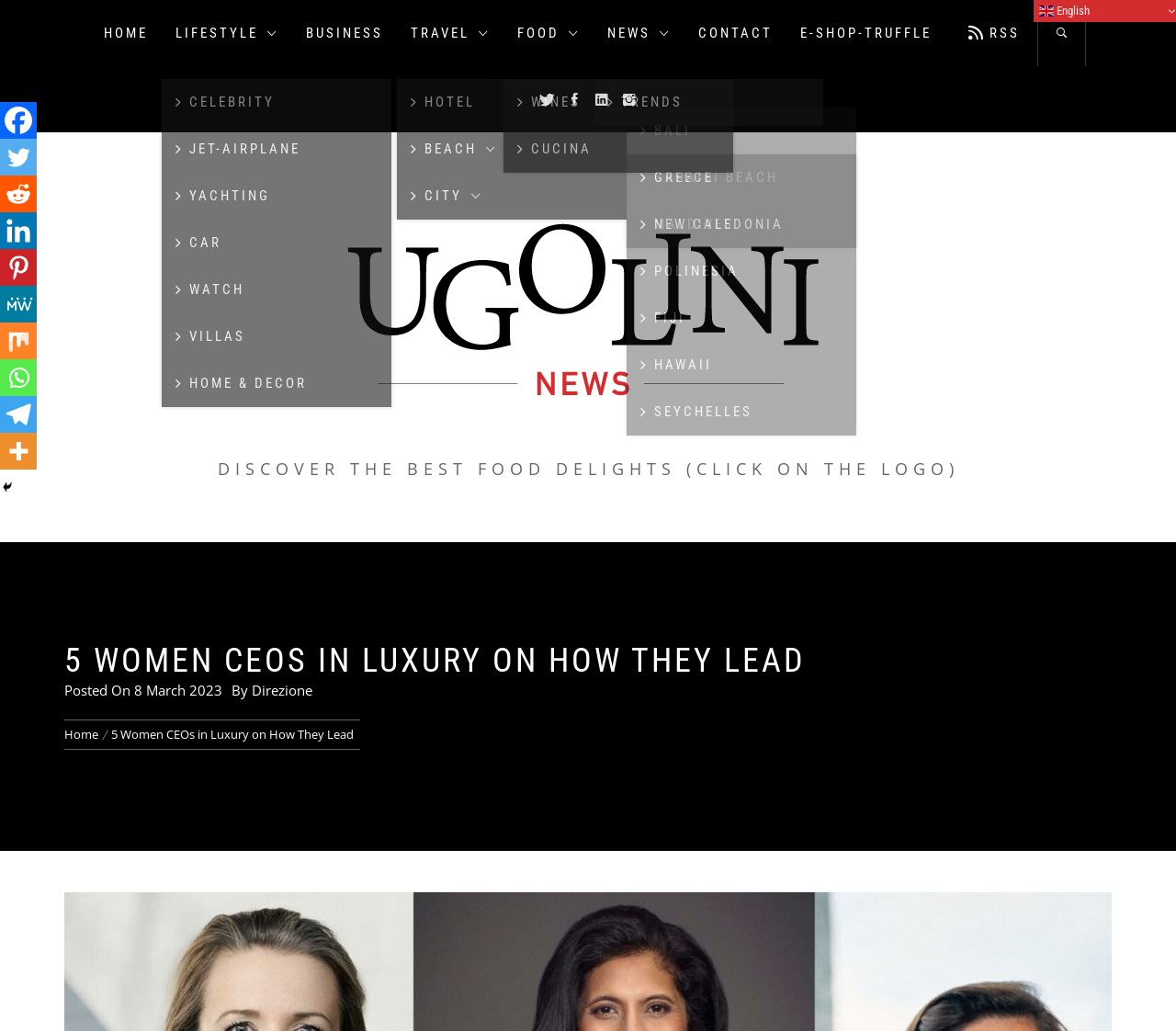Provide a comprehensive caption for the webpage.

This webpage is about International Women's Day, featuring 5 powerful women CEOs in luxury and their impact and leadership philosophy. 

At the top of the page, there is a cookie notification with an "ACCETTA" (accept) and "INFO" button. Below this, there is a navigation menu with links to "HOME", "LIFESTYLE", "BUSINESS", "TRAVEL", "FOOD", "NEWS", "CONTACT", and "E-SHOP-TRUFFLE". 

On the top right, there is a language selection option with an "en" flag. Next to it, there is a search icon. Below the navigation menu, there are social media links to Facebook, Twitter, Reddit, Linkedin, Pinterest, MeWe, Mix, Whatsapp, Telegram, and More.

The main content of the page starts with a heading "5 WOMEN CEOS IN LUXURY ON HOW THEY LEAD". Below this, there is a subheading "Posted On 8 March 2023" and an author credit "By Direzione". 

There is a breadcrumb navigation on the left side, showing the path "Home > 5 Women CEOs in Luxury on How They Lead". On the right side, there is a call-to-action button with the text "DISCOVER THE BEST FOOD DELIGHTS (CLICK ON THE LOGO)".